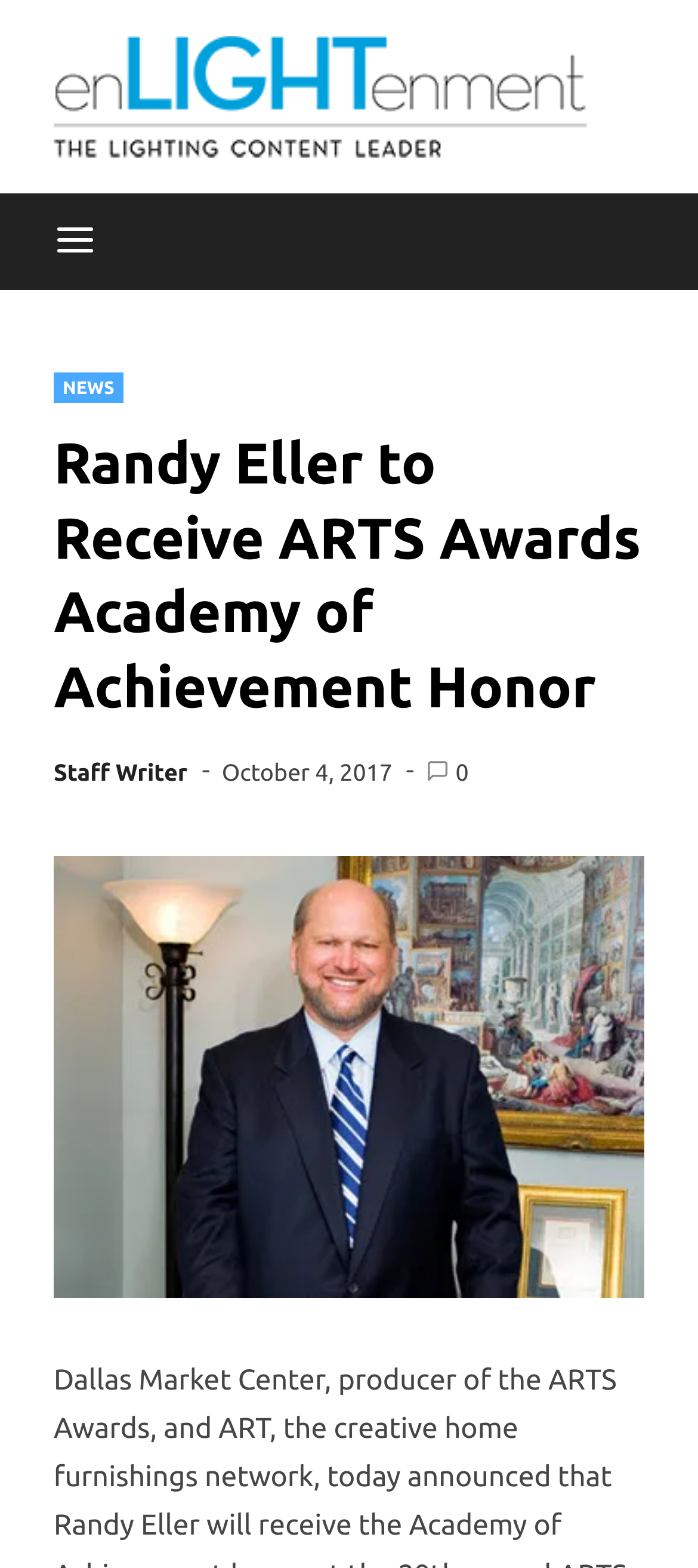Please find and provide the title of the webpage.

Randy Eller to Receive ARTS Awards Academy of Achievement Honor